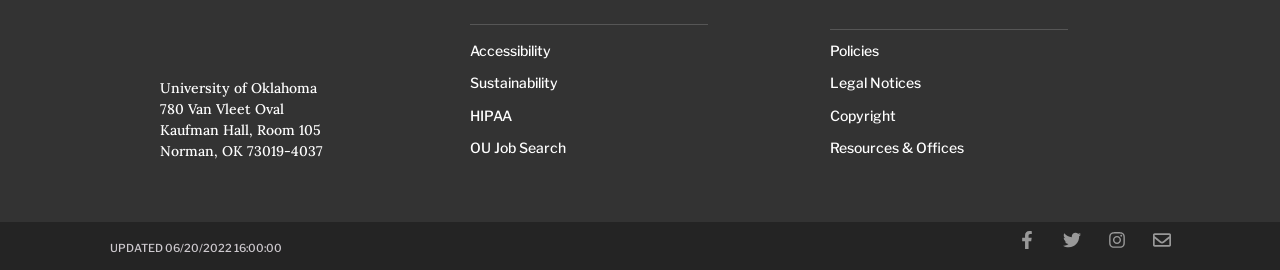Locate the bounding box coordinates of the element to click to perform the following action: 'Check Facebook page'. The coordinates should be given as four float values between 0 and 1, in the form of [left, top, right, bottom].

[0.788, 0.822, 0.816, 0.956]